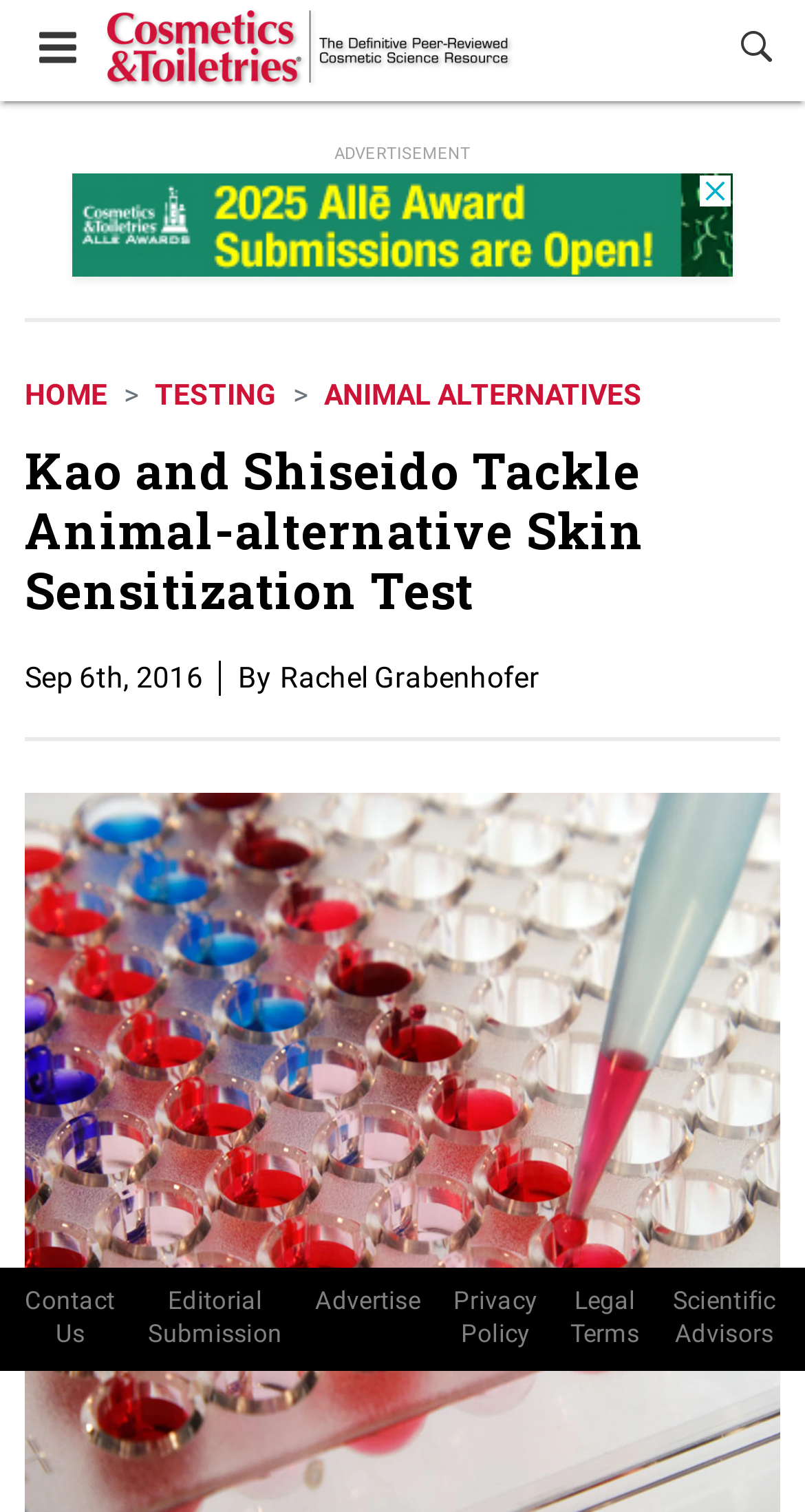Please give the bounding box coordinates of the area that should be clicked to fulfill the following instruction: "Search for something". The coordinates should be in the format of four float numbers from 0 to 1, i.e., [left, top, right, bottom].

[0.897, 0.013, 0.959, 0.048]